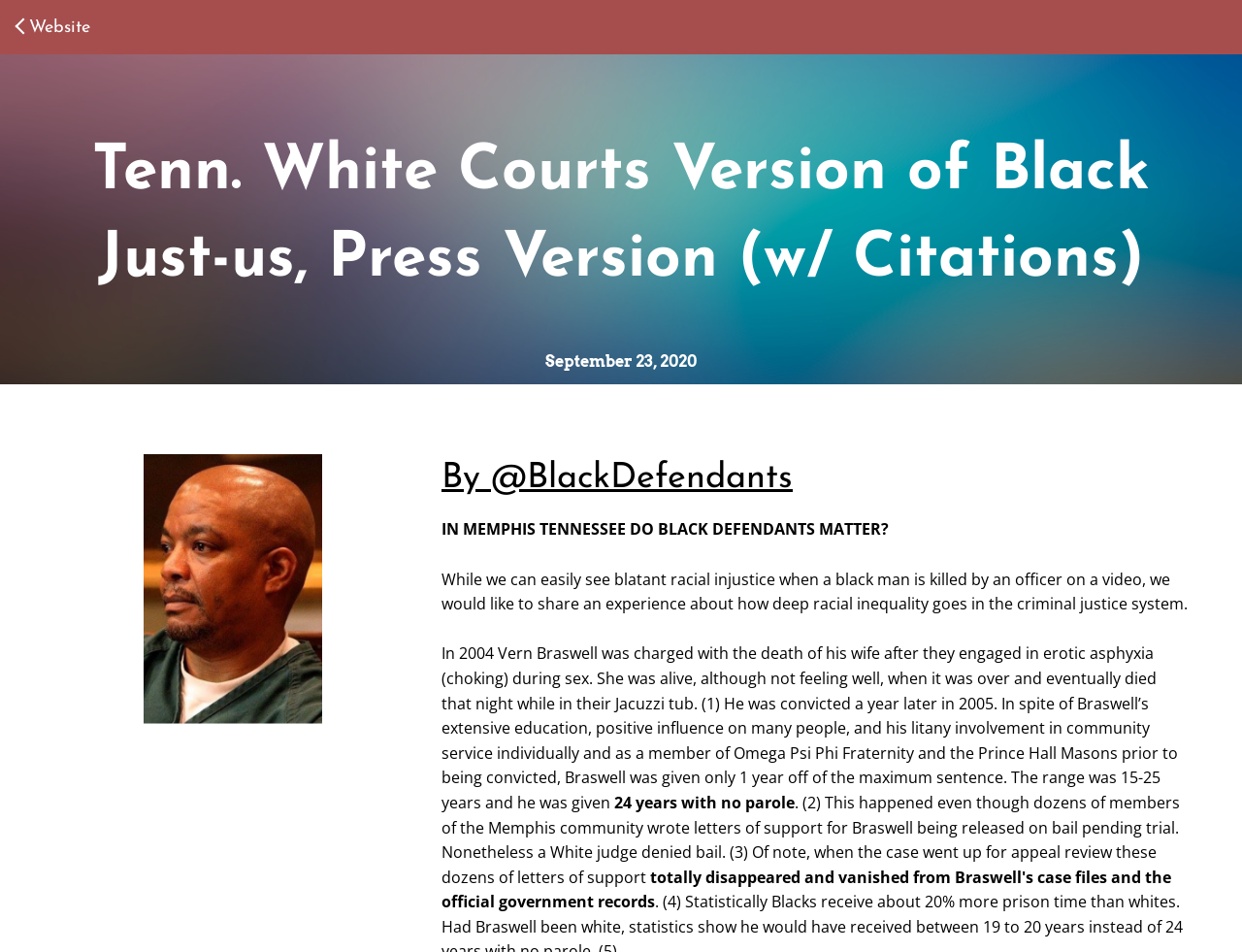Using the provided element description, identify the bounding box coordinates as (top-left x, top-left y, bottom-right x, bottom-right y). Ensure all values are between 0 and 1. Description: By @BlackDefendants

[0.355, 0.484, 0.638, 0.521]